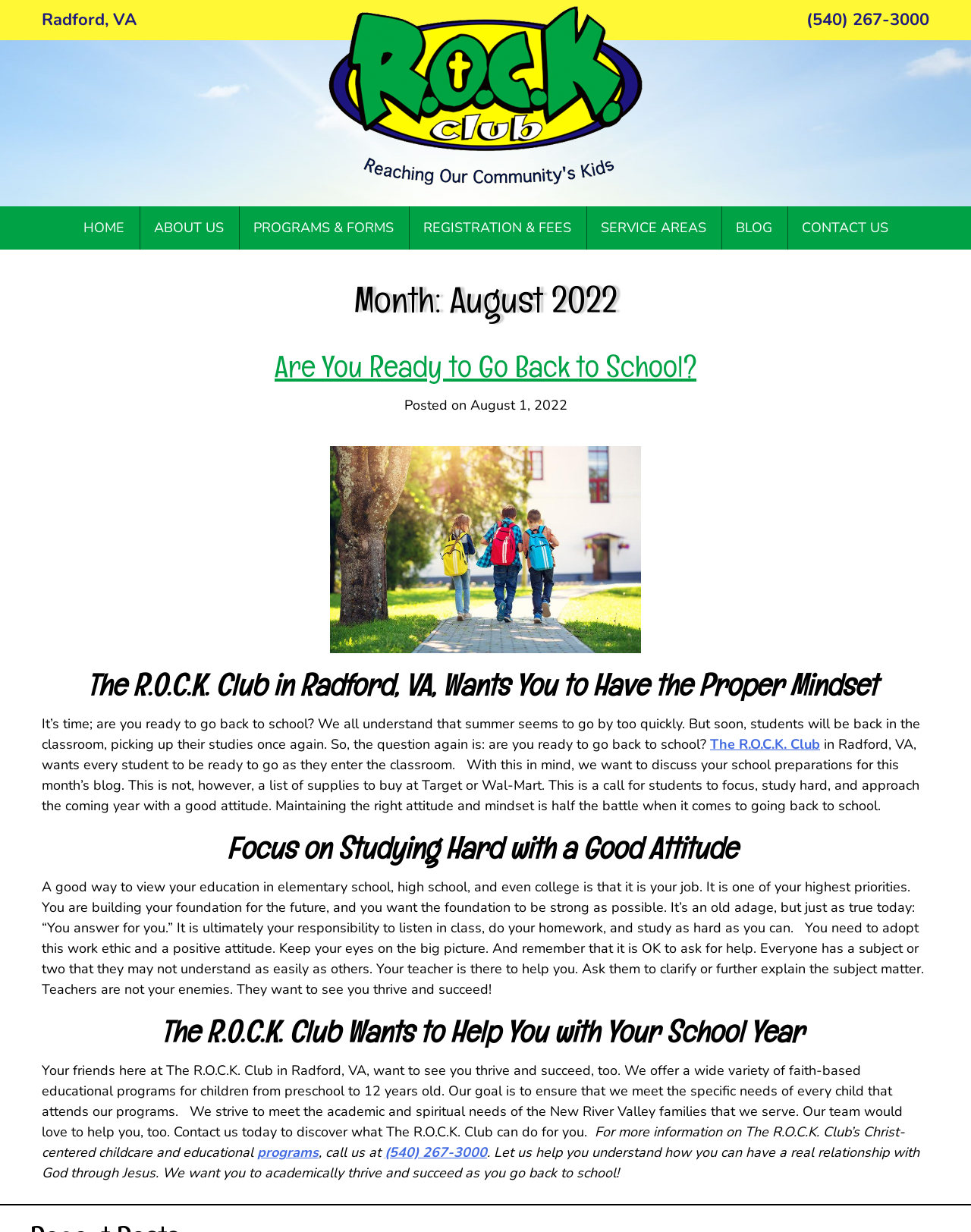Can you pinpoint the bounding box coordinates for the clickable element required for this instruction: "go to the previous post"? The coordinates should be four float numbers between 0 and 1, i.e., [left, top, right, bottom].

None